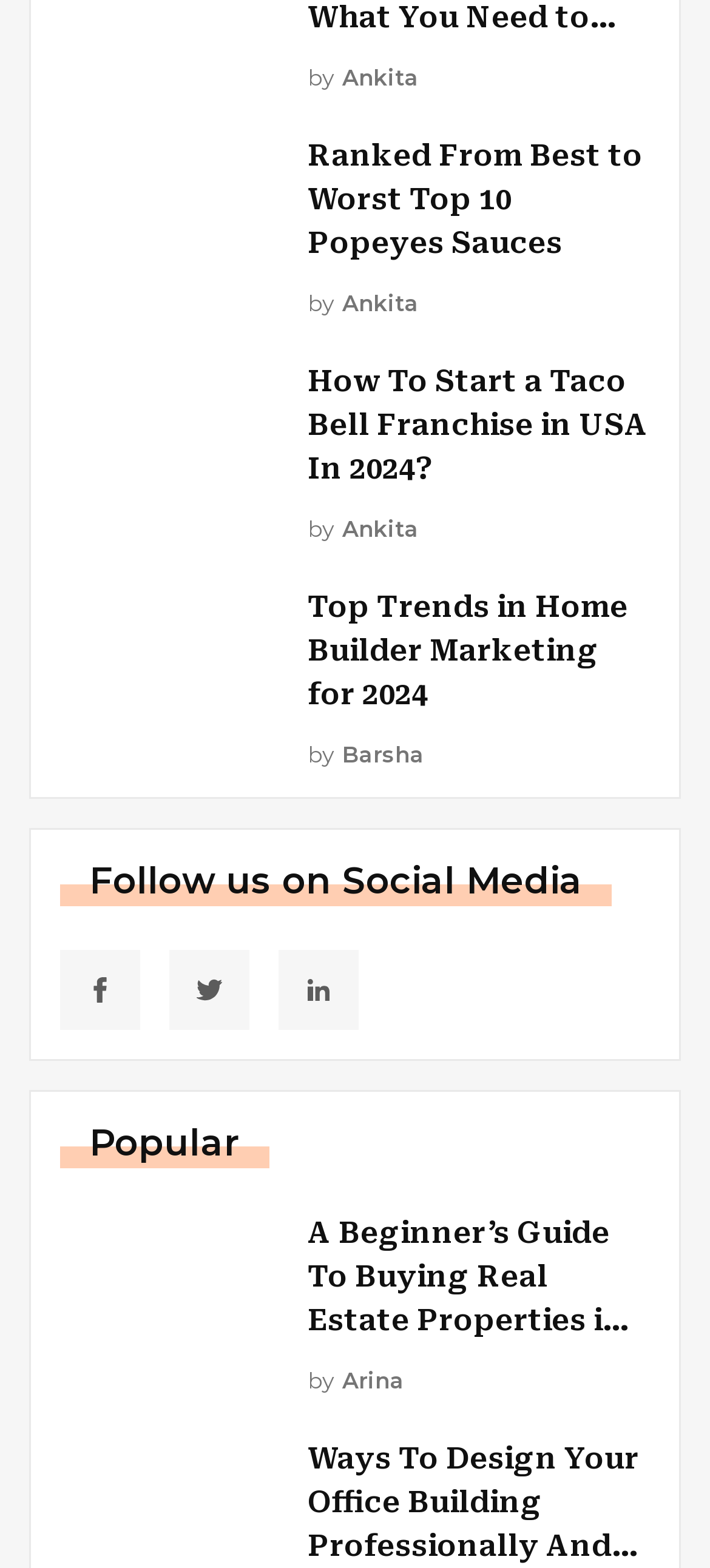What is the author of the first article?
Using the image, answer in one word or phrase.

Ankita